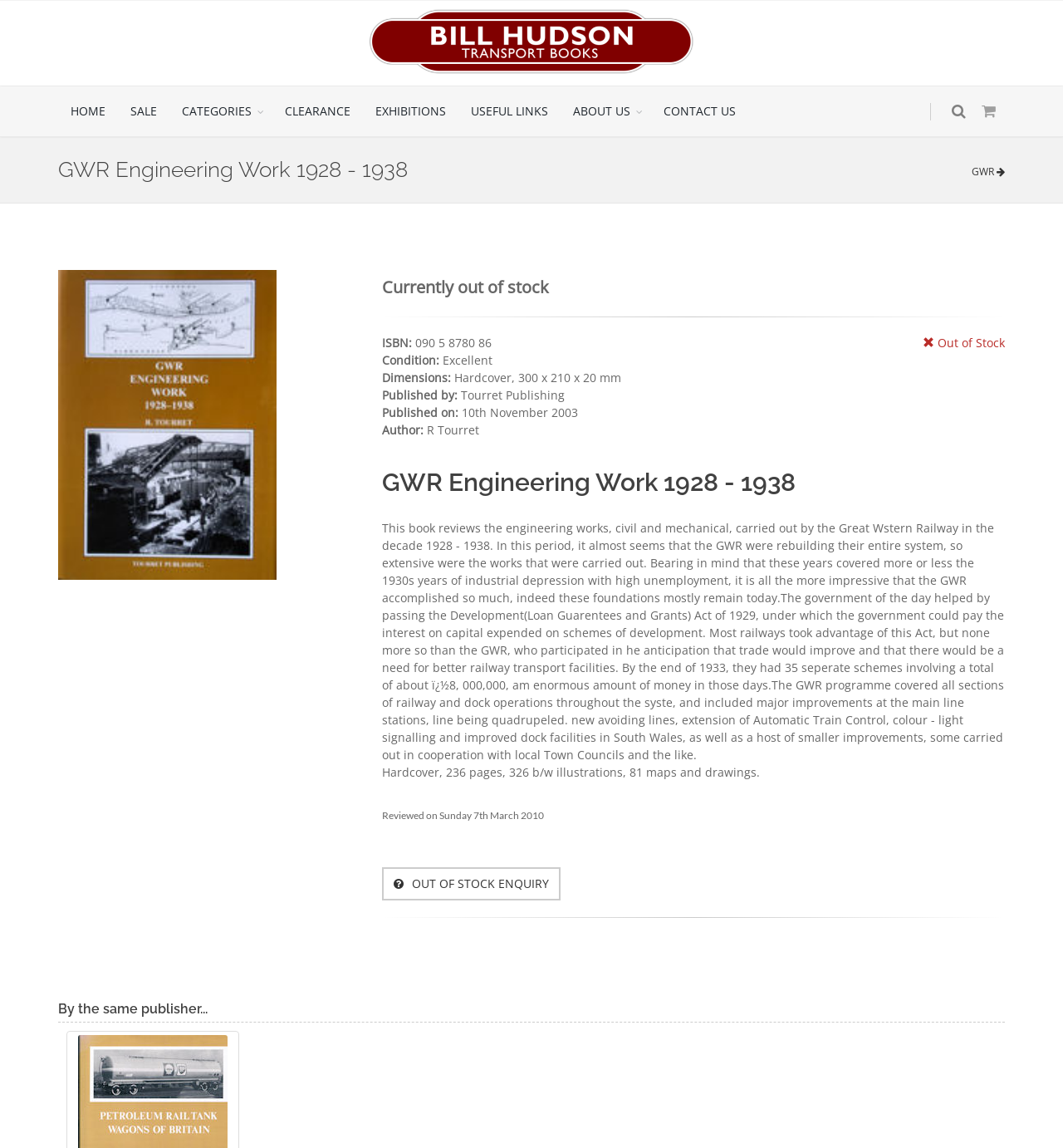Please provide a comprehensive response to the question based on the details in the image: How many pages does the book have?

I found the answer by reading the book's description, which mentions 'Hardcover, 236 pages, 326 b/w illustrations, 81 maps and drawings'.